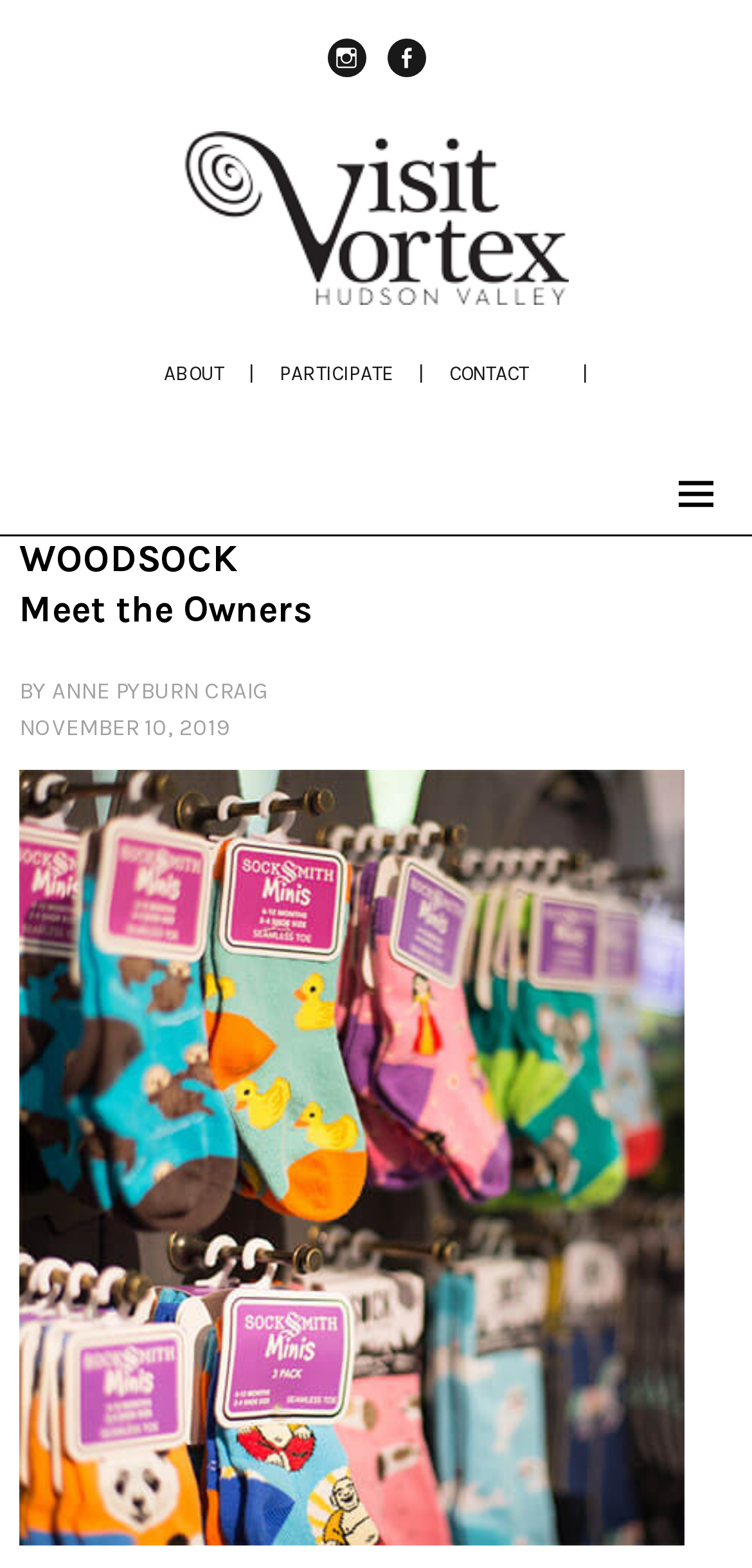Who is the author of the article?
Examine the image and provide an in-depth answer to the question.

The author of the article can be found in the StaticText element 'BY ANNE PYBURN CRAIG' which is a child element of the link with the Instagram icon.